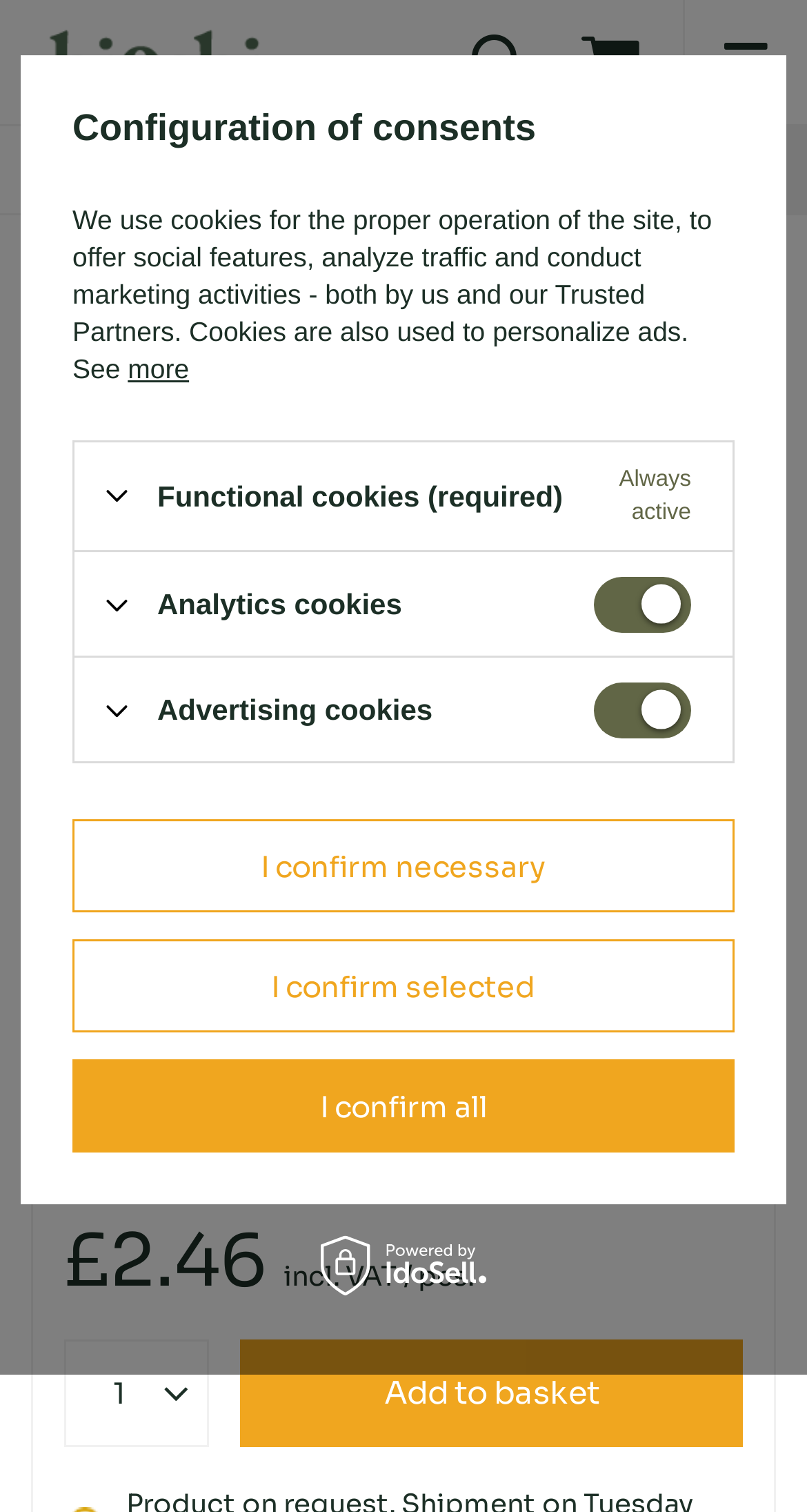Identify the bounding box coordinates of the specific part of the webpage to click to complete this instruction: "Add to basket".

[0.297, 0.886, 0.921, 0.957]